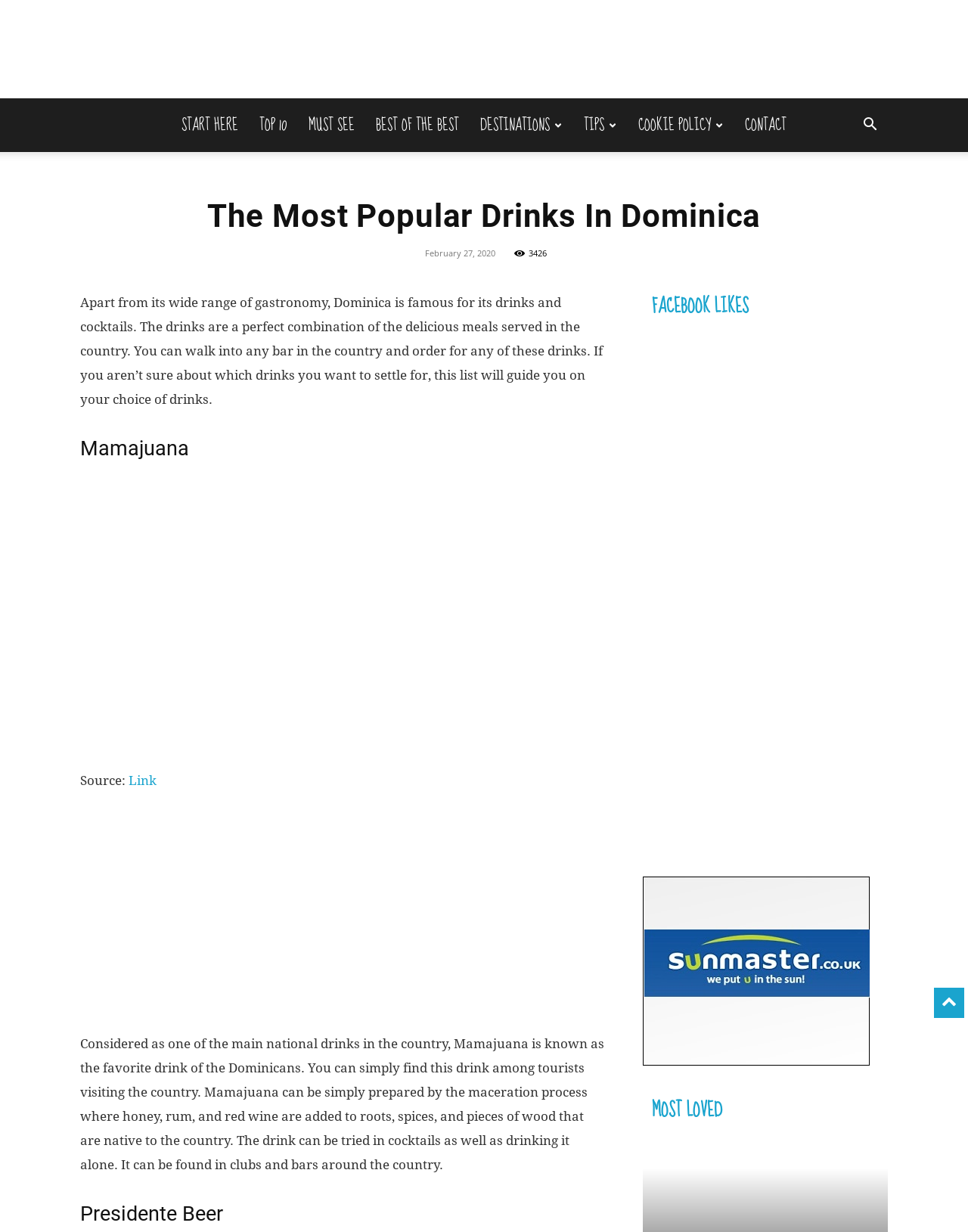Create a detailed description of the webpage's content and layout.

The webpage is about the most popular drinks in Dominica, a country known for its gastronomy and cocktails. At the top of the page, there is a logo "Lets Travel More" with a link to the website, accompanied by an image. Below the logo, there are several links to different sections of the website, including "START HERE", "TOP 10", "MUST SEE", "BEST OF THE BEST", "DESTINATIONS", "TIPS", "COOKIE POLICY", and "CONTACT".

The main content of the page is divided into sections, each describing a popular drink in Dominica. The first section is headed by "The Most Popular Drinks In Dominica" and provides an introduction to the drinks in the country. Below the introduction, there is a timestamp "February 27, 2020" and a view count "3426".

The first drink described is "Mamajuana", which is considered one of the main national drinks in Dominica. The section provides information on how to prepare Mamajuana and where to find it in the country. Below the description, there is a link to a source and an insertion of some content.

The next section is headed by "Presidente Beer", which is another popular drink in Dominica. The webpage likely continues to describe more drinks in the country, but the provided accessibility tree only shows the first two sections.

On the right side of the page, there are several headings, including "FACEBOOK LIKES", "MOST LOVED", and a link to a Facebook page. There is also a button with an icon on the top right corner of the page.